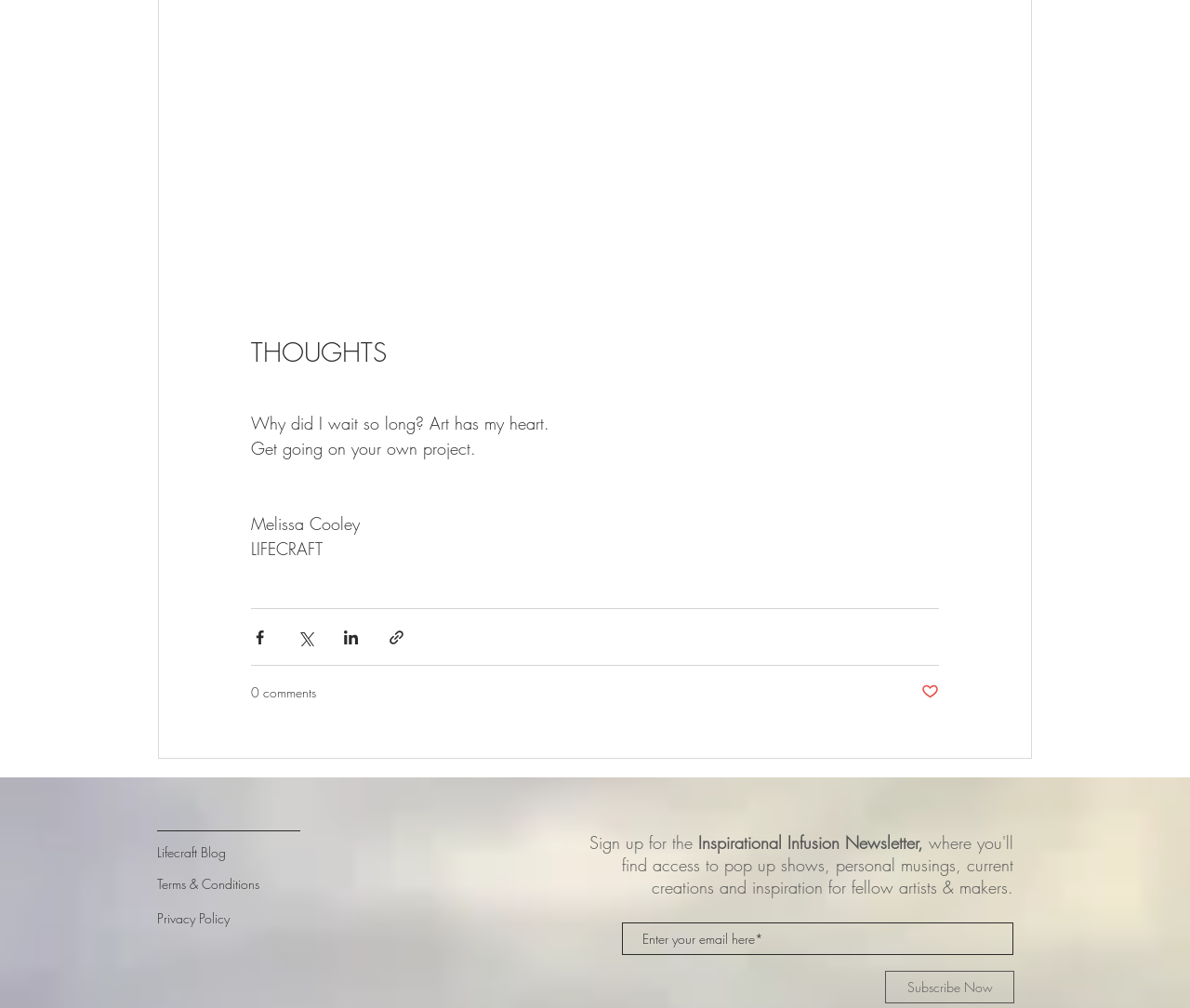Please find the bounding box coordinates of the section that needs to be clicked to achieve this instruction: "Enter email address".

[0.523, 0.915, 0.852, 0.948]